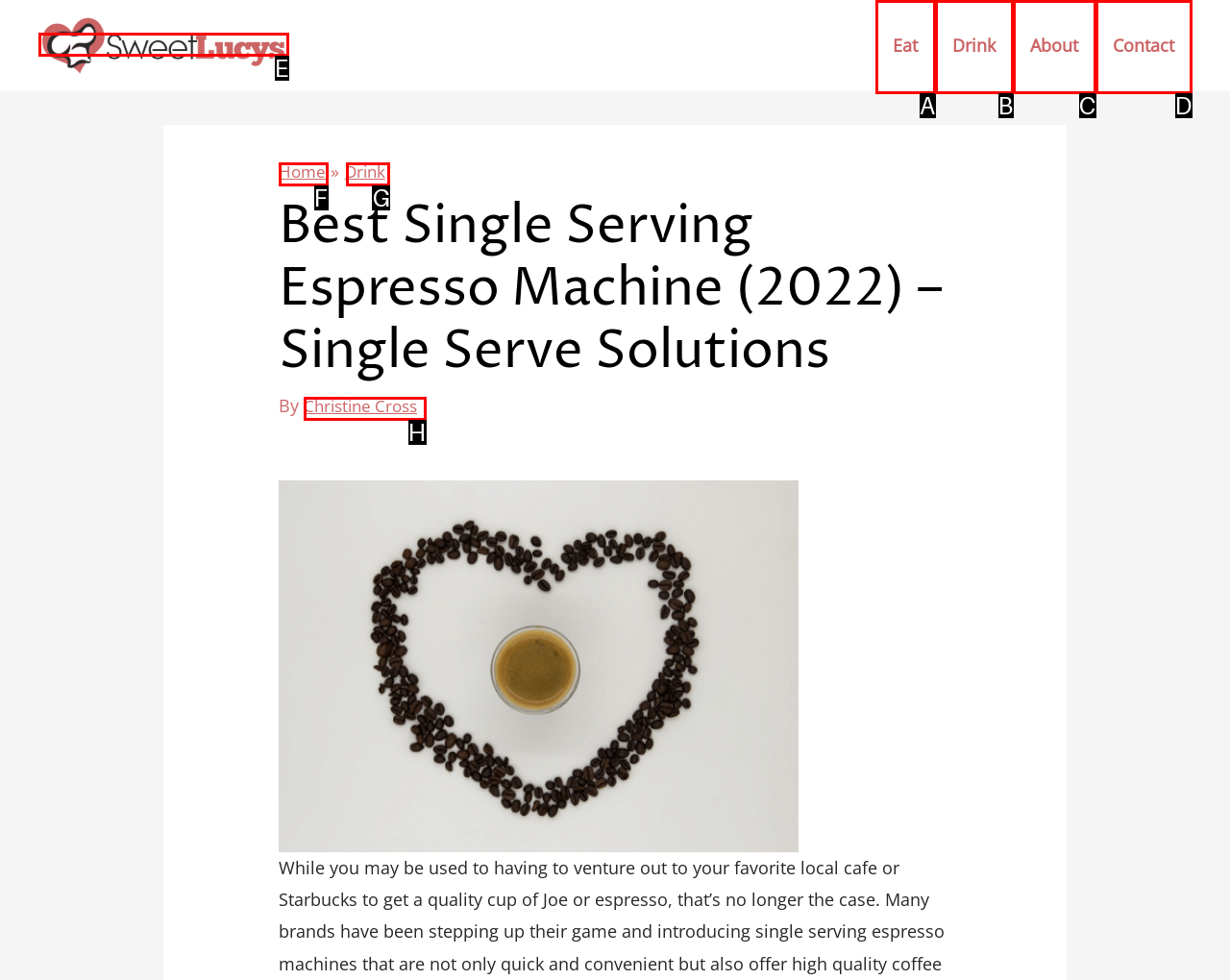Tell me the letter of the option that corresponds to the description: Contact
Answer using the letter from the given choices directly.

D